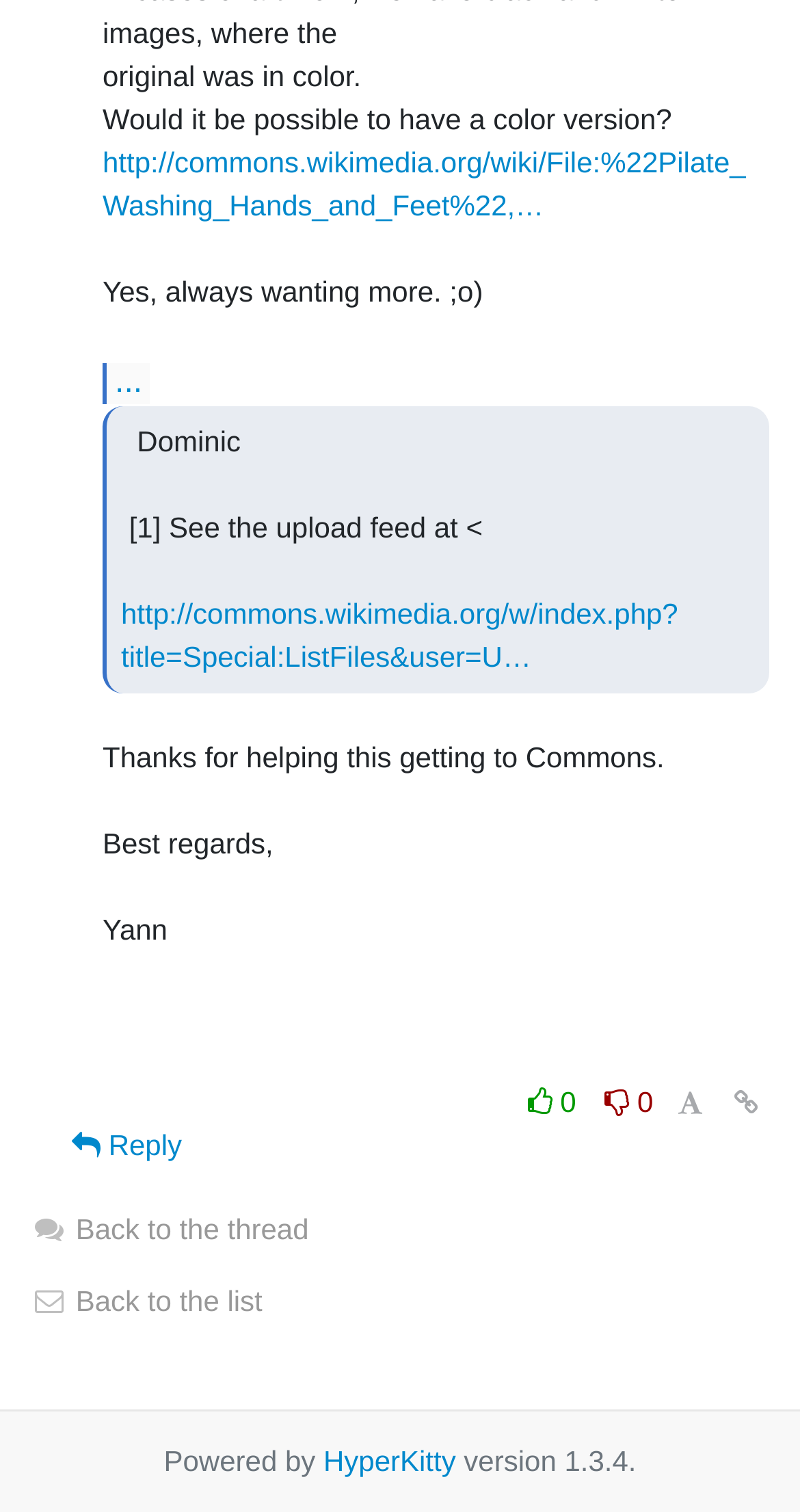Please use the details from the image to answer the following question comprehensively:
What is the purpose of the button with the icon ''?

The button with the icon '' is located at the bottom of the page and has the text 'Reply' next to it, indicating that it is a reply button.